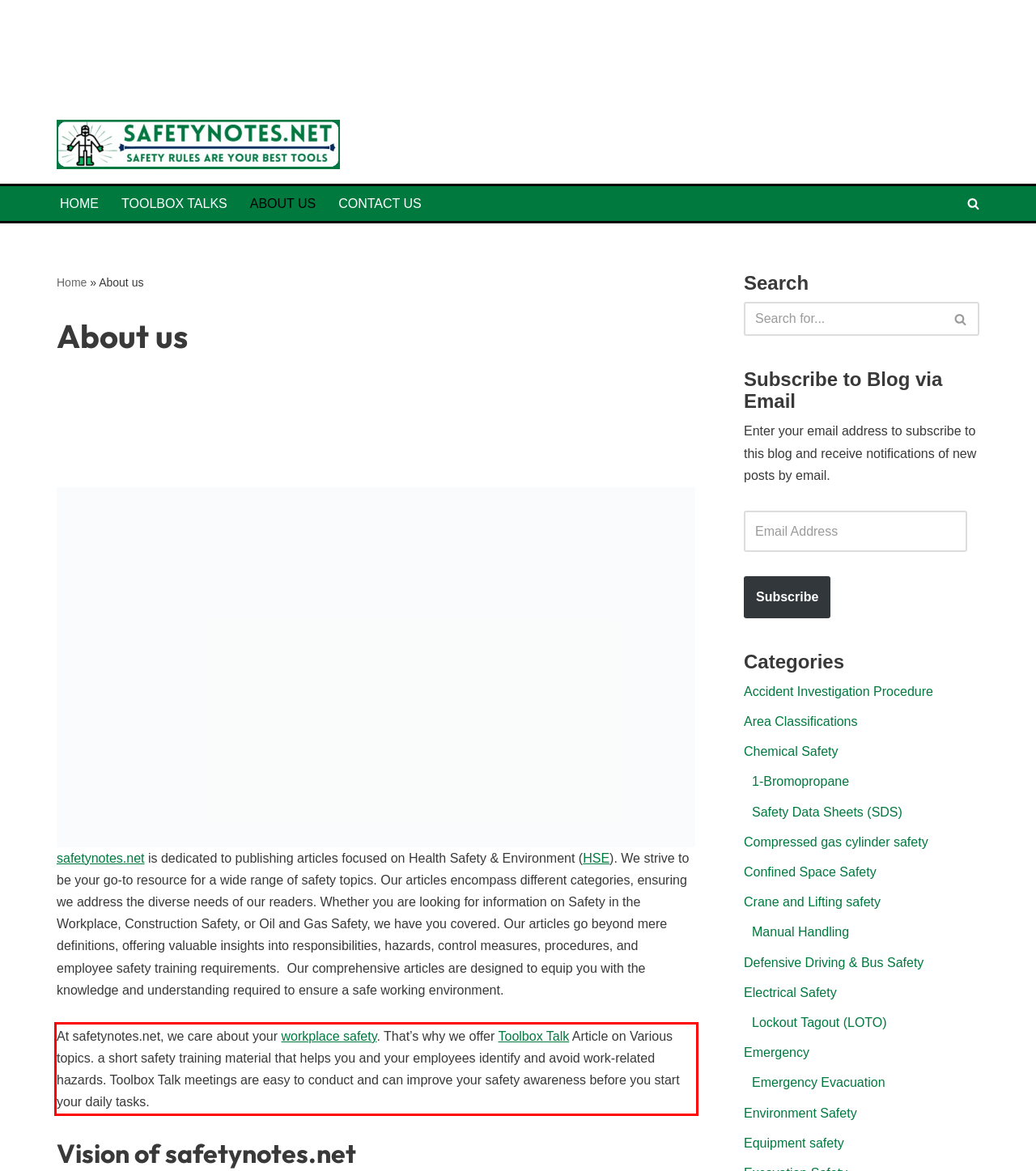You have a screenshot with a red rectangle around a UI element. Recognize and extract the text within this red bounding box using OCR.

At safetynotes.net, we care about your workplace safety. That’s why we offer Toolbox Talk Article on Various topics. a short safety training material that helps you and your employees identify and avoid work-related hazards. Toolbox Talk meetings are easy to conduct and can improve your safety awareness before you start your daily tasks.